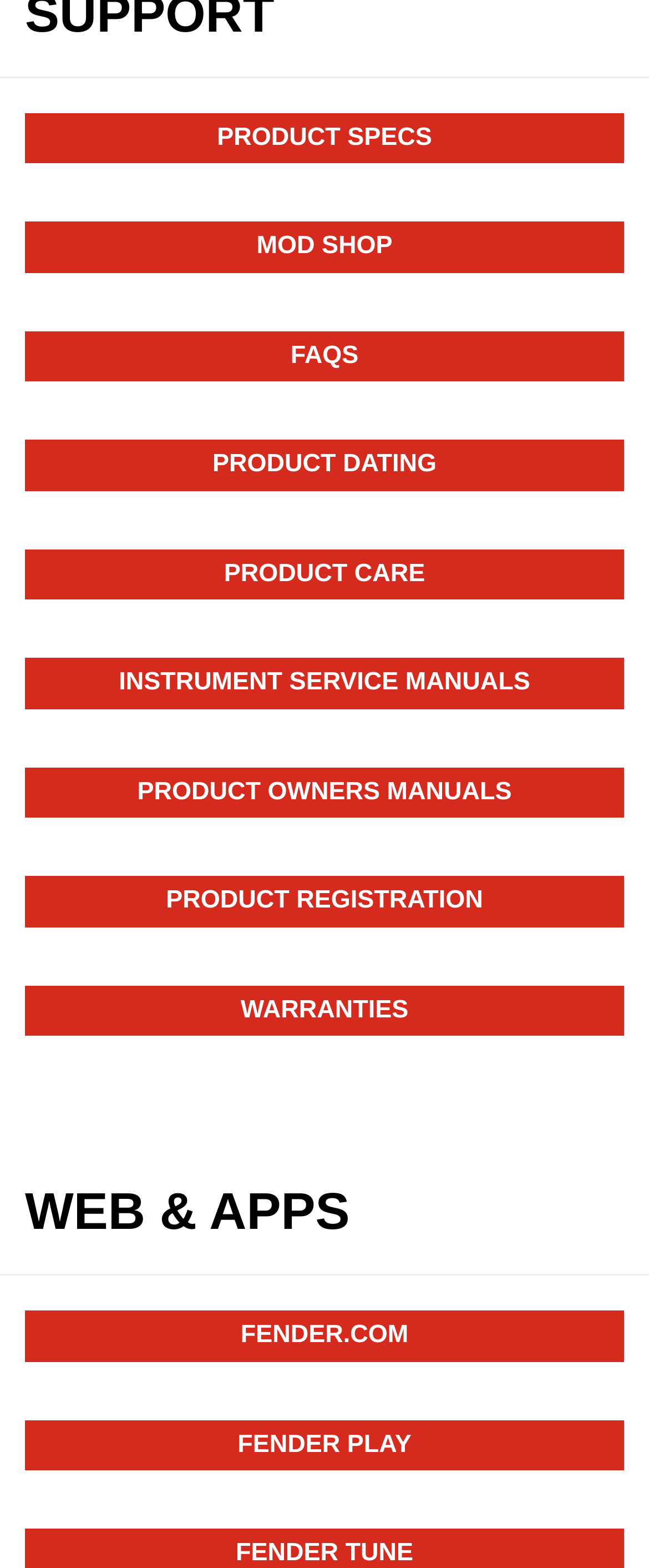Find the bounding box coordinates of the element I should click to carry out the following instruction: "Read FAQs".

[0.038, 0.211, 0.962, 0.243]